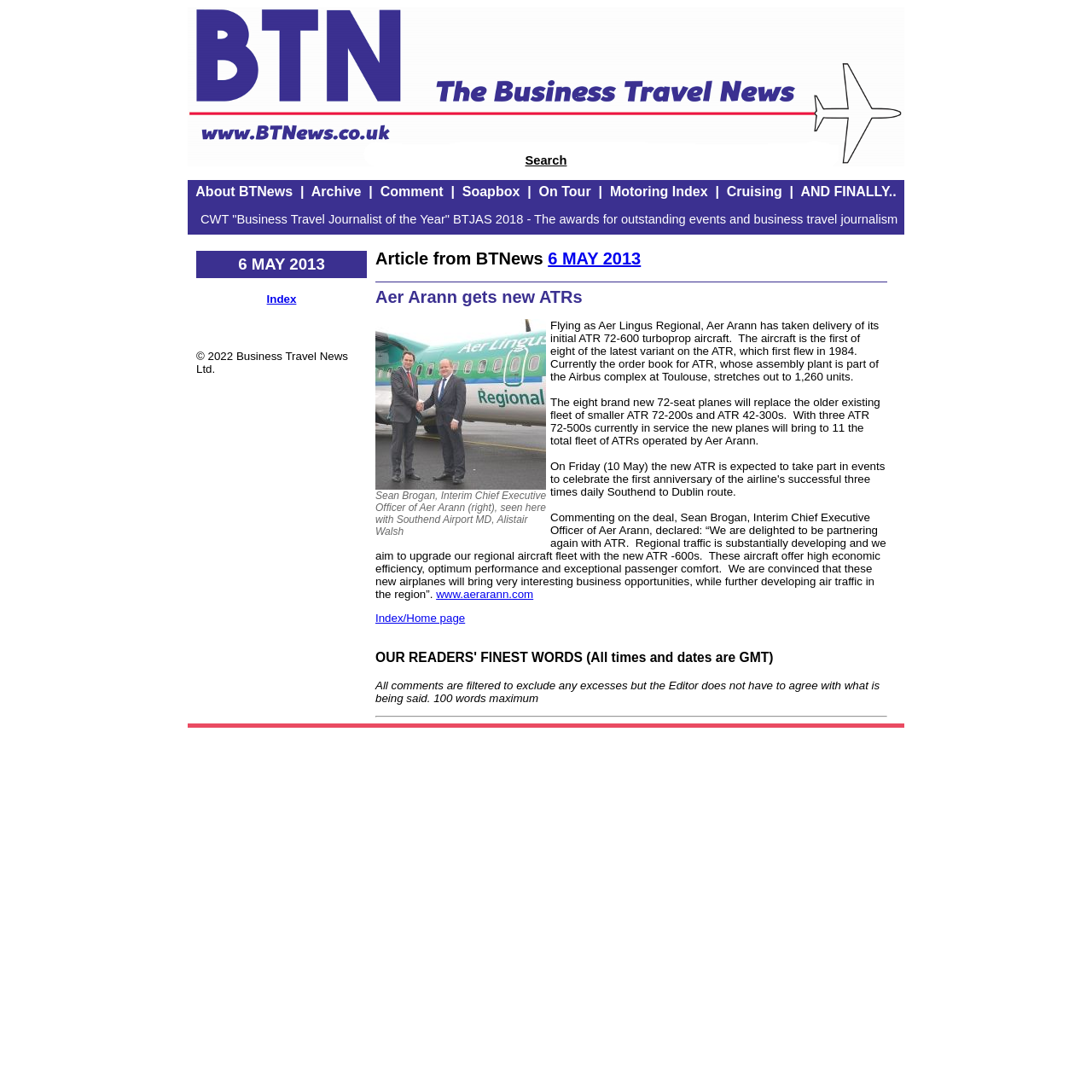Determine the bounding box coordinates for the clickable element required to fulfill the instruction: "Read about Aer Arann". Provide the coordinates as four float numbers between 0 and 1, i.e., [left, top, right, bottom].

[0.344, 0.263, 0.812, 0.281]